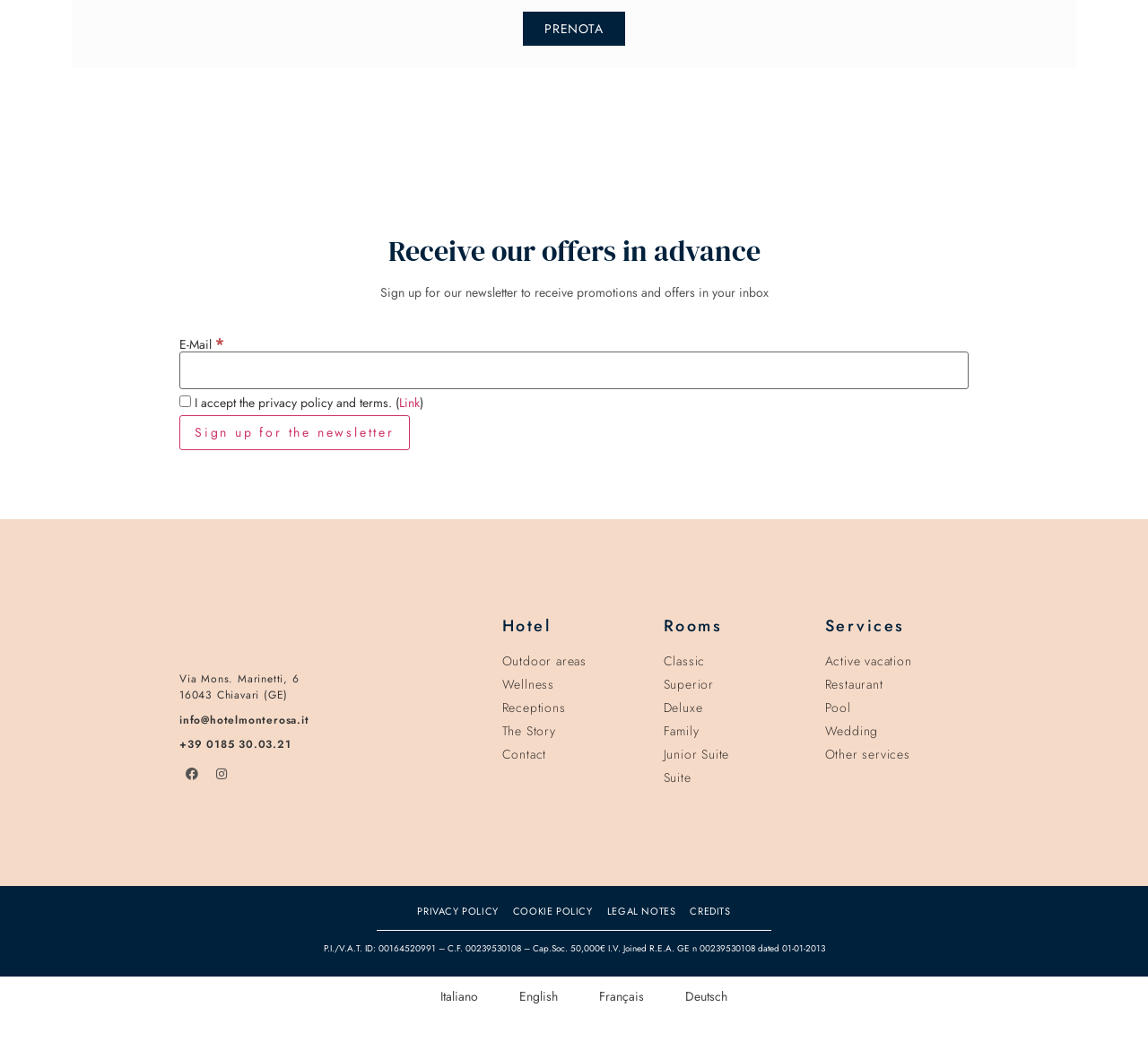Identify the bounding box coordinates of the area you need to click to perform the following instruction: "Enter email address".

[0.156, 0.338, 0.844, 0.374]